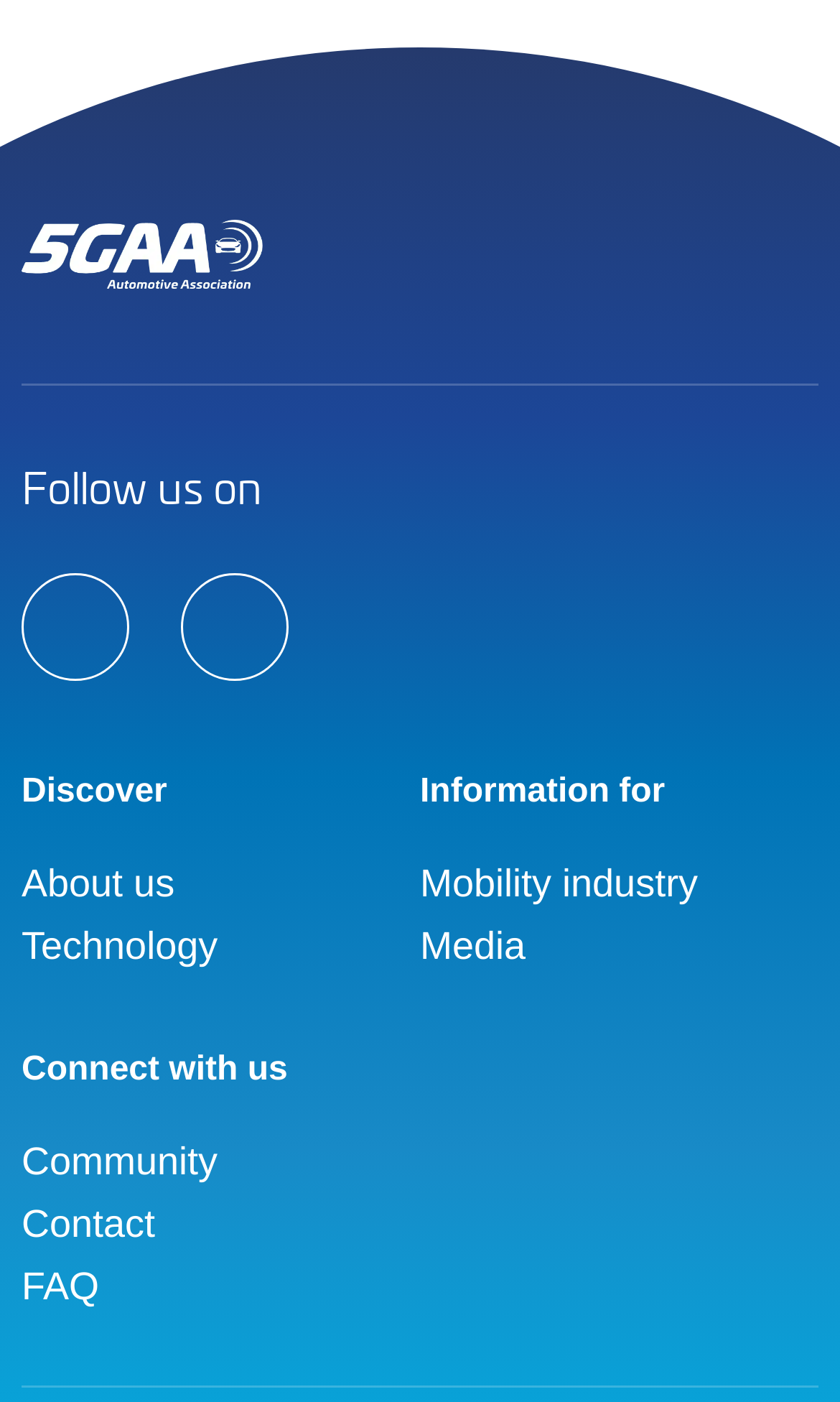How many social media links are available?
Based on the screenshot, respond with a single word or phrase.

2